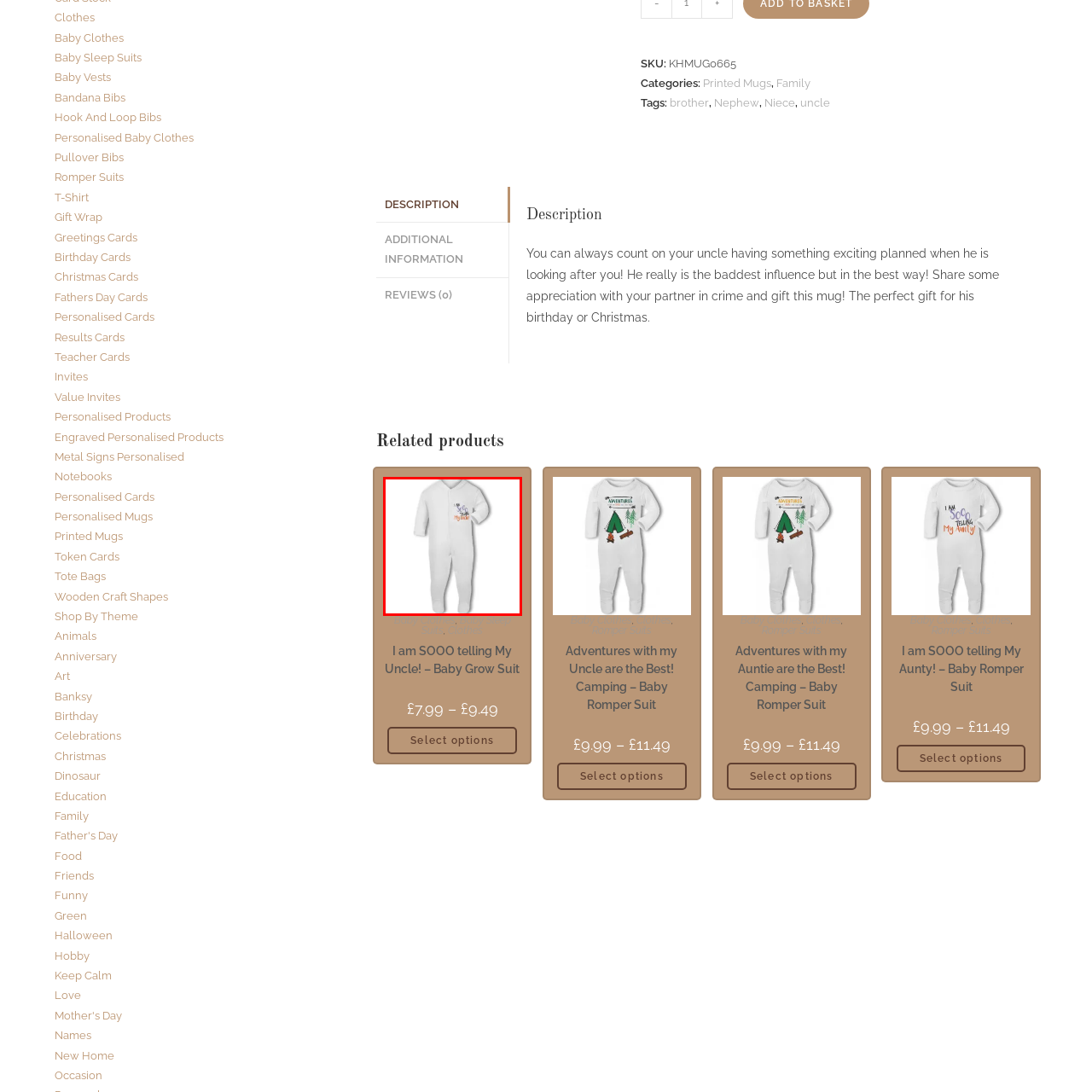What is the occasion for gifting this outfit?  
Focus on the image bordered by the red line and provide a detailed answer that is thoroughly based on the image's contents.

According to the caption, this charming outfit is perfect for gifting to a baby, especially for occasions celebrating the special bond between a child and their uncle, implying that the occasion is a celebration of this bond.